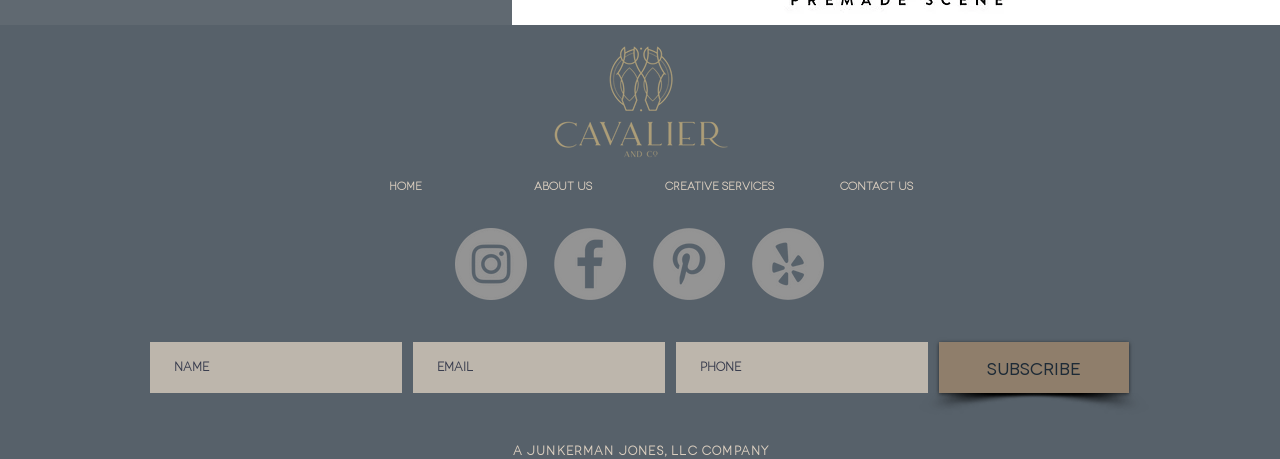Please locate the bounding box coordinates of the element that needs to be clicked to achieve the following instruction: "Go to home page". The coordinates should be four float numbers between 0 and 1, i.e., [left, top, right, bottom].

[0.255, 0.355, 0.378, 0.453]